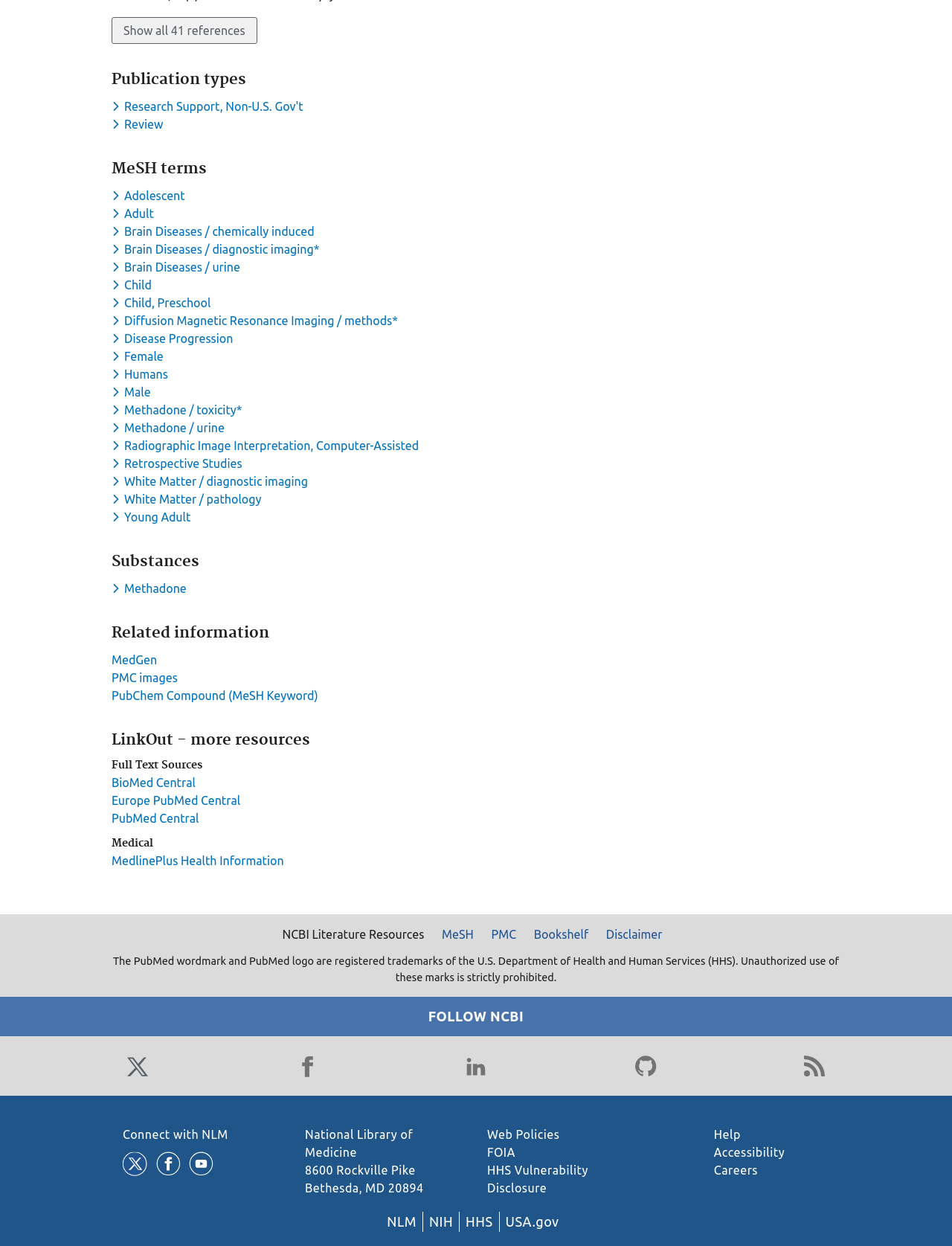Determine the bounding box coordinates for the area that needs to be clicked to fulfill this task: "Connect with NLM". The coordinates must be given as four float numbers between 0 and 1, i.e., [left, top, right, bottom].

[0.129, 0.905, 0.24, 0.916]